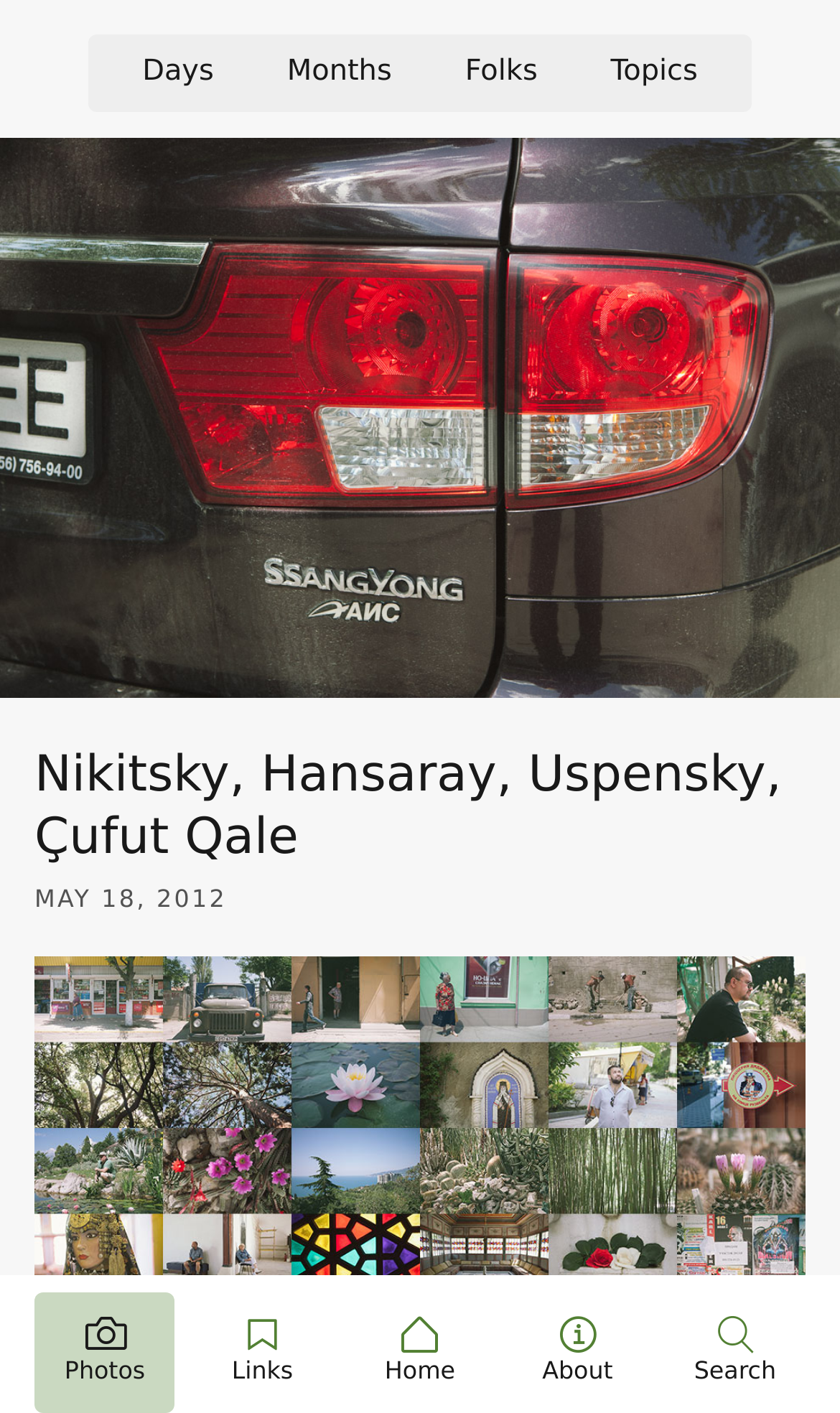Provide the text content of the webpage's main heading.

Nikitsky, Hansaray, Uspensky, Çufut Qale